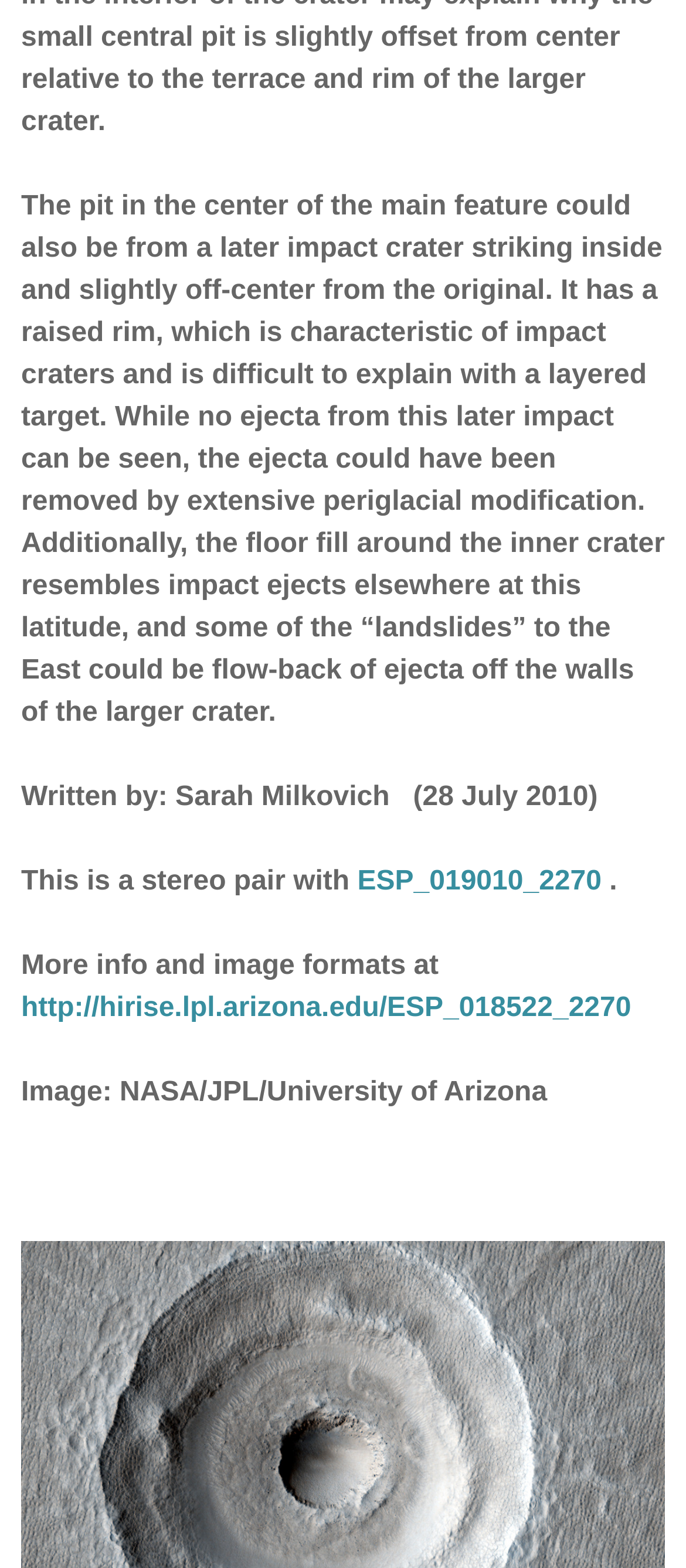Who wrote the article?
Please describe in detail the information shown in the image to answer the question.

The text 'Written by: Sarah Milkovich' is present on the webpage, indicating that Sarah Milkovich is the author of the article.